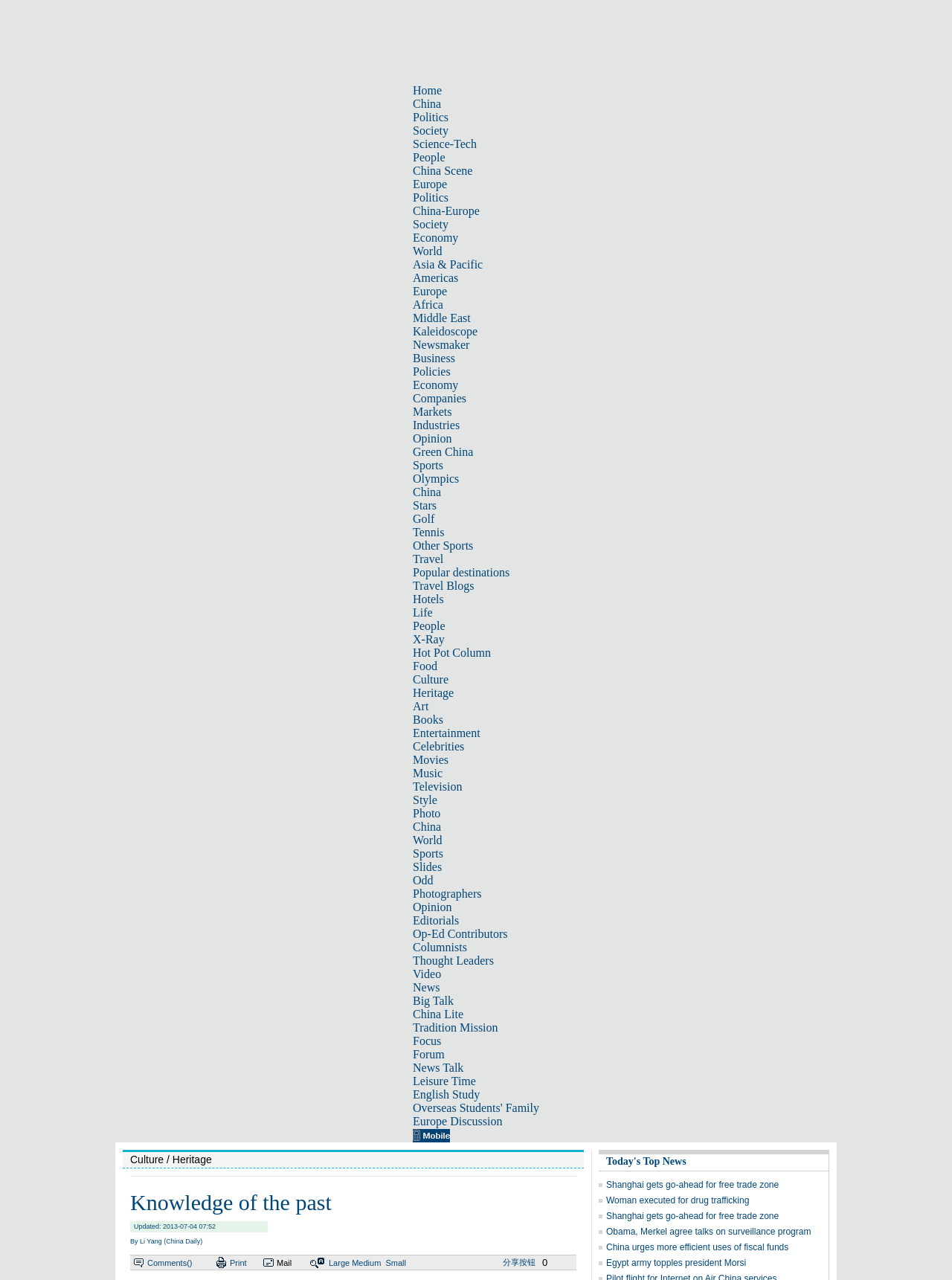Locate the bounding box coordinates of the clickable part needed for the task: "Click on the 'Heritage' link".

[0.434, 0.536, 0.477, 0.546]